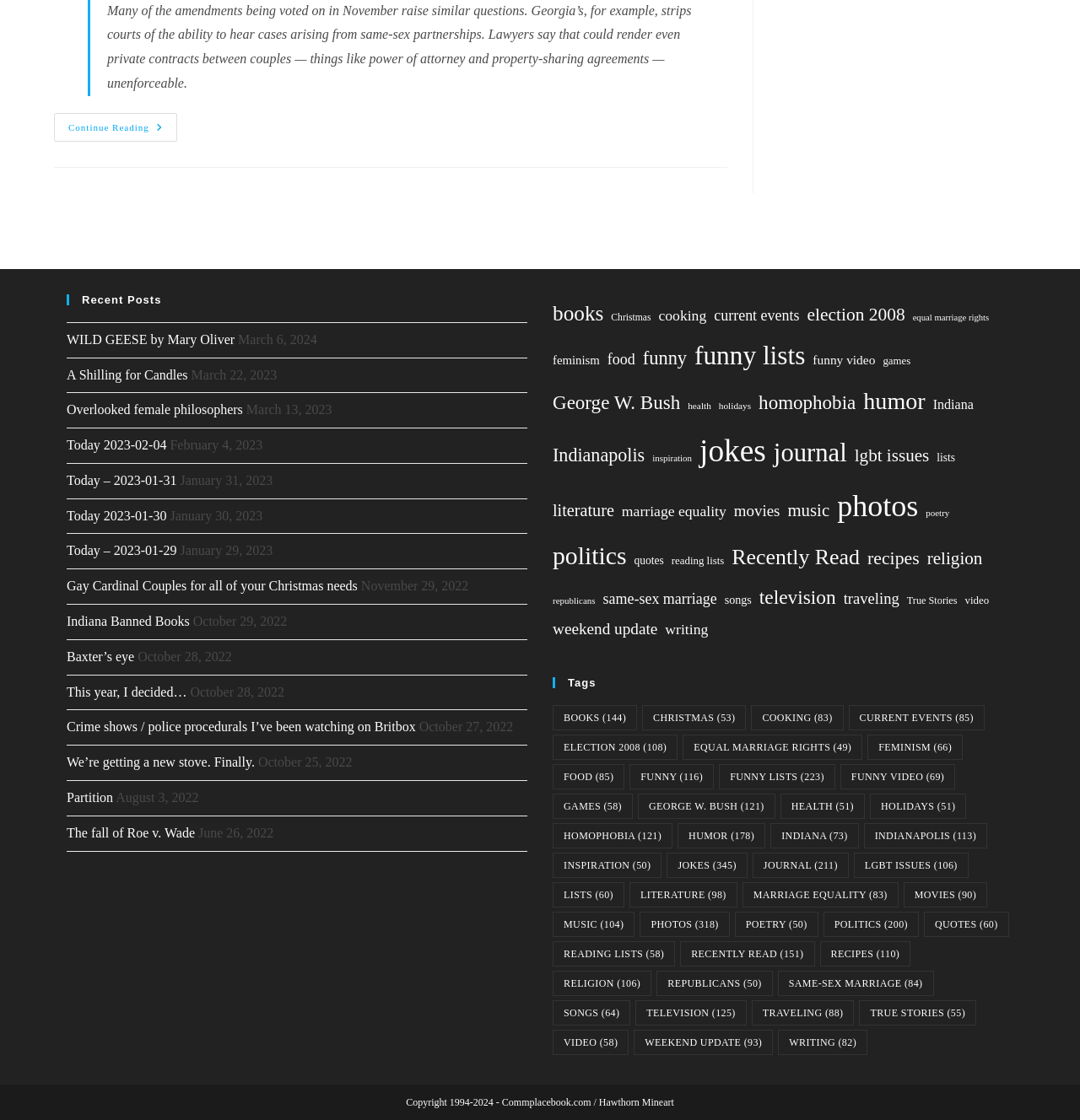Kindly provide the bounding box coordinates of the section you need to click on to fulfill the given instruction: "Read the article about Ohio’s Marriage Discrimination Amendment".

[0.05, 0.101, 0.164, 0.126]